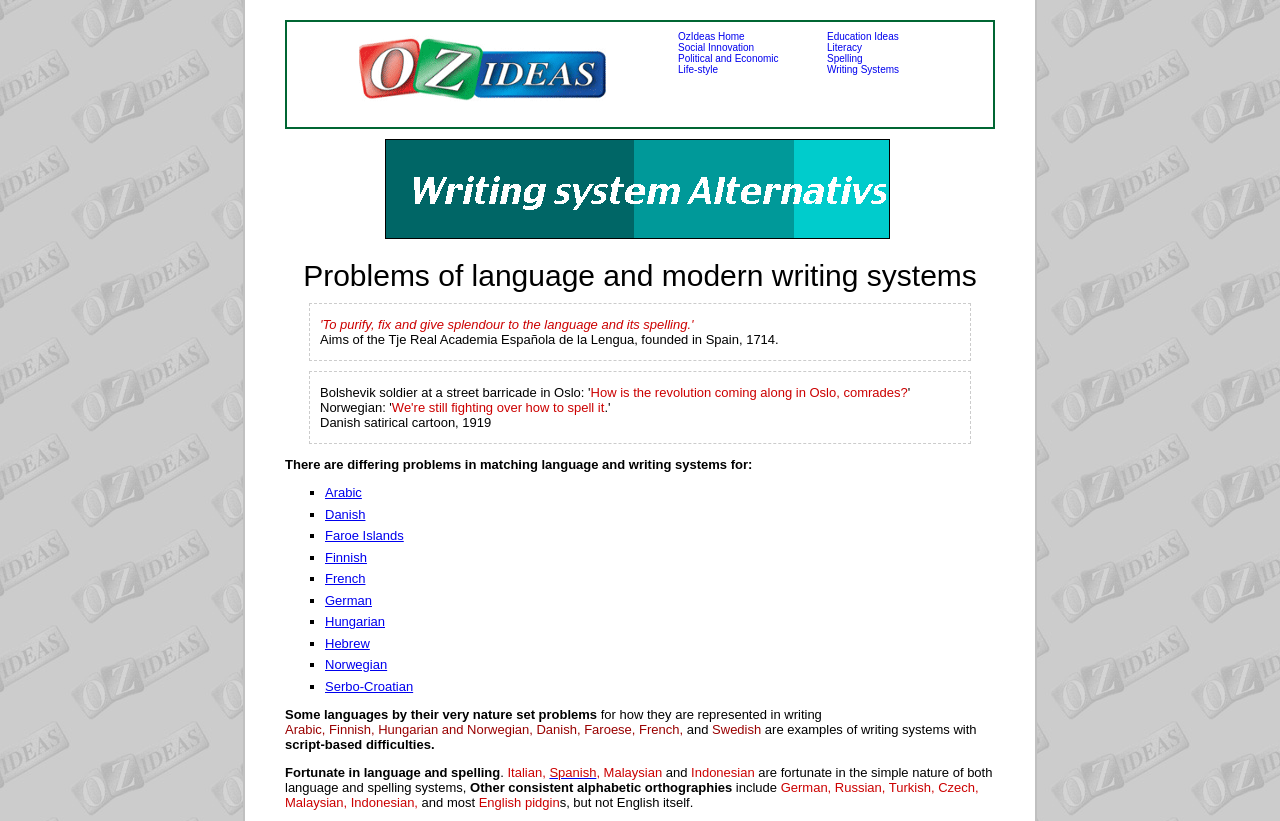How many languages are mentioned in the webpage?
Give a single word or phrase as your answer by examining the image.

14